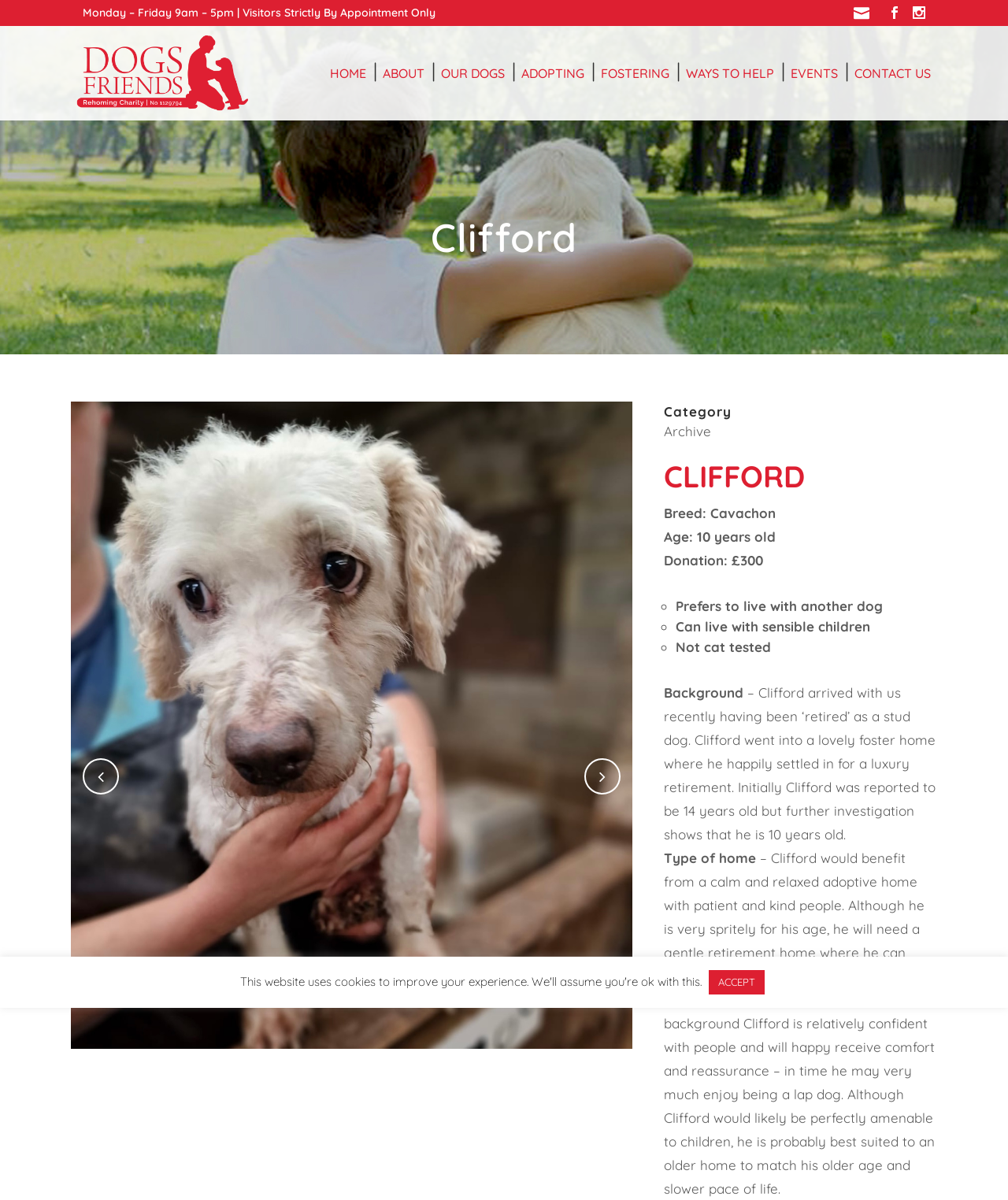Find the bounding box coordinates of the element to click in order to complete this instruction: "Add Seachem Gray Coast to cart". The bounding box coordinates must be four float numbers between 0 and 1, denoted as [left, top, right, bottom].

None